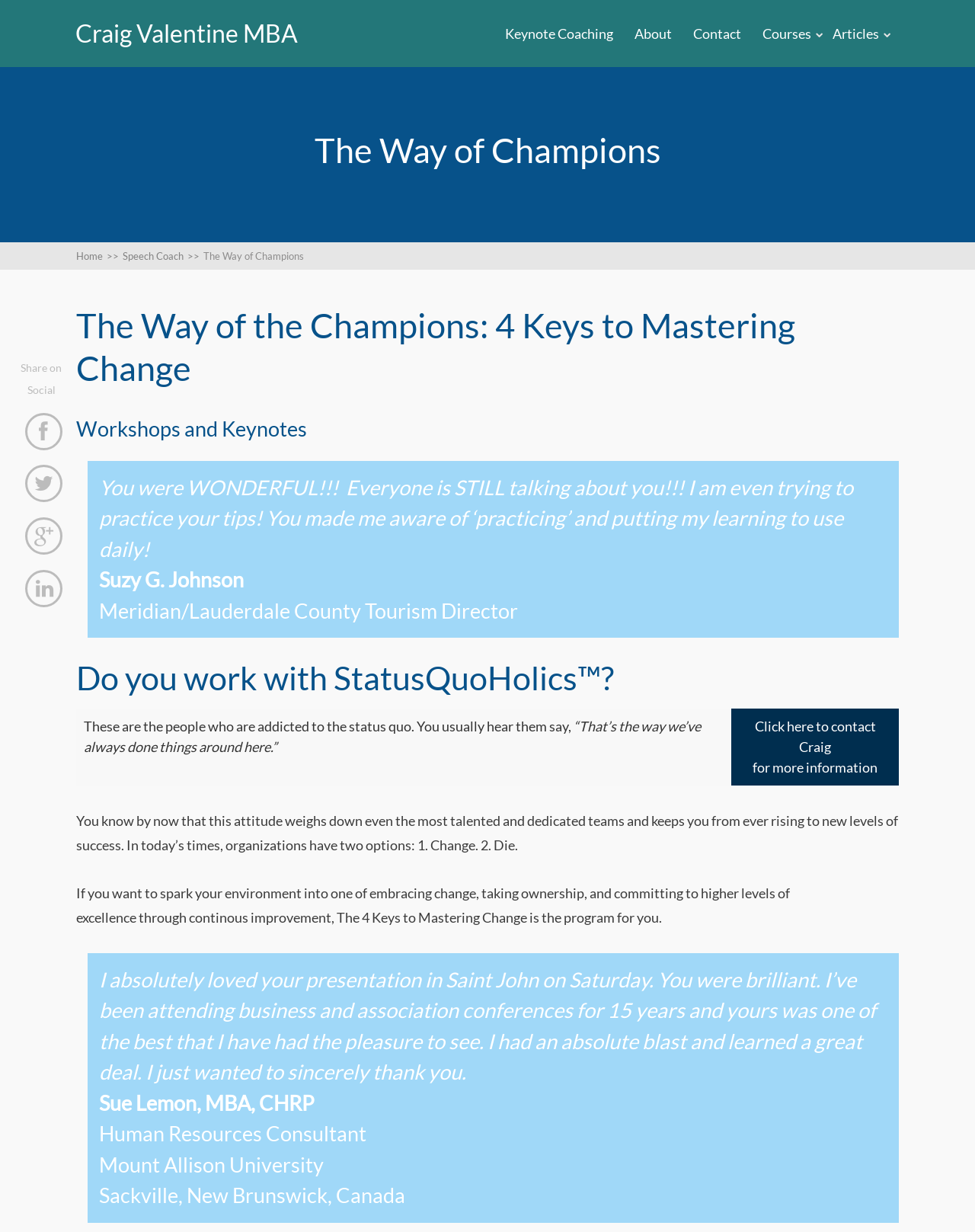What is the attitude that weighs down teams?
Please provide a detailed and comprehensive answer to the question.

I found the answer by reading the text that says 'You know by now that this attitude weighs down even the most talented and dedicated teams and keeps you from ever rising to new levels of success.' and then looking at the previous text that describes the attitude of 'StatusQuoHolics™'. This suggests that the attitude that weighs down teams is the status quo.